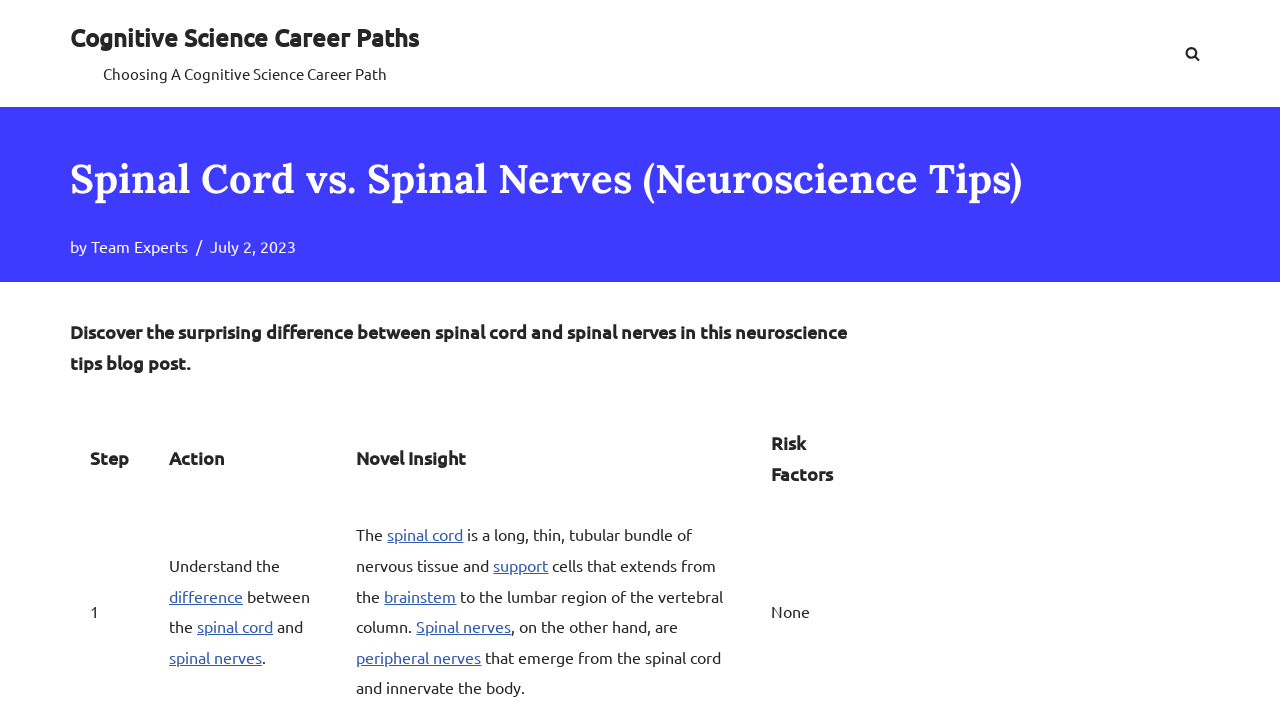Please determine the bounding box coordinates of the element's region to click for the following instruction: "Explore the concept of peripheral nerves".

[0.278, 0.896, 0.376, 0.923]